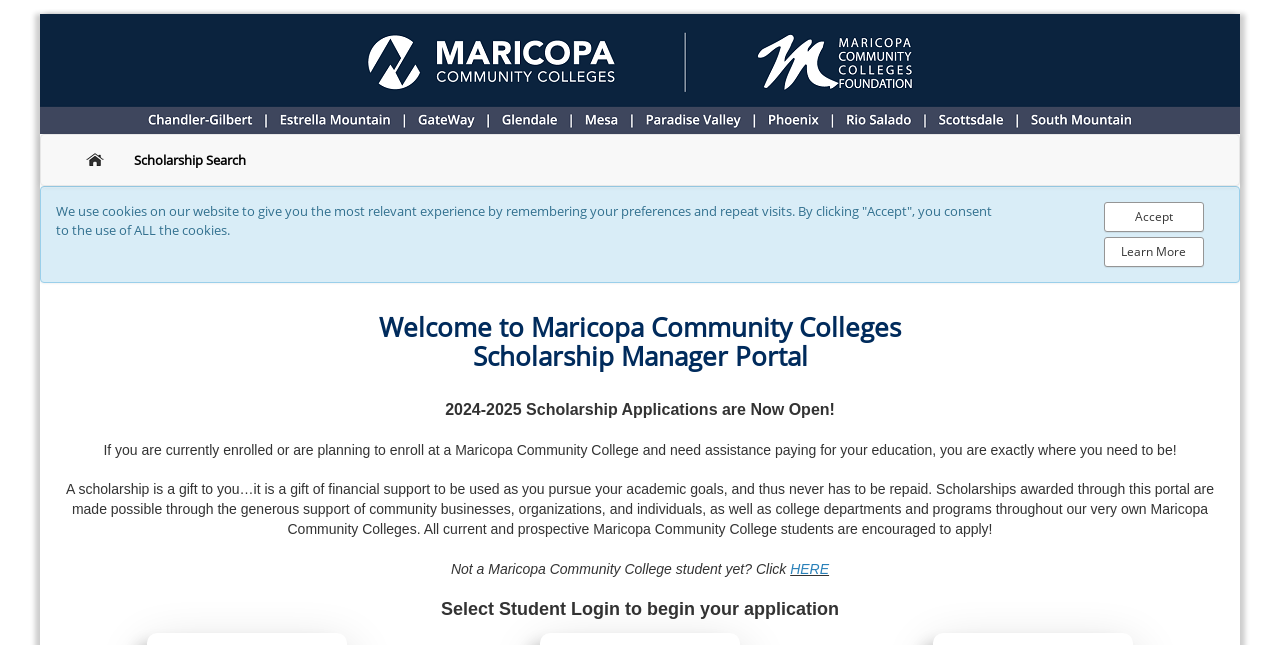What is the source of funding for the scholarships?
Please answer the question as detailed as possible based on the image.

The text 'Scholarships awarded through this portal are made possible through the generous support of community businesses, organizations, and individuals, as well as college departments and programs throughout our very own Maricopa Community Colleges.' suggests that the source of funding for the scholarships comes from community businesses, organizations, and individuals, as well as college departments and programs.